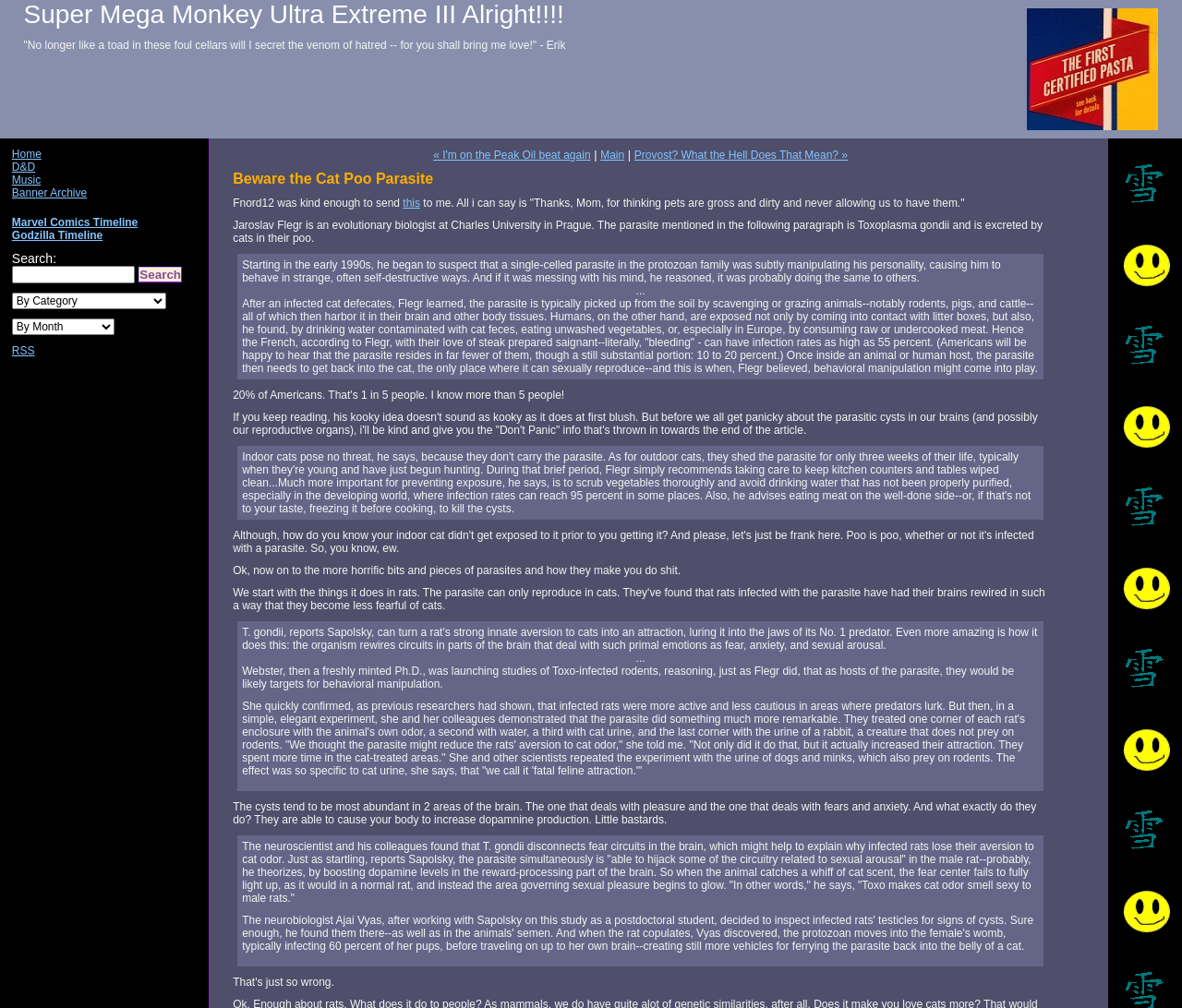Can you pinpoint the bounding box coordinates for the clickable element required for this instruction: "Search for something"? The coordinates should be four float numbers between 0 and 1, i.e., [left, top, right, bottom].

[0.01, 0.264, 0.114, 0.281]